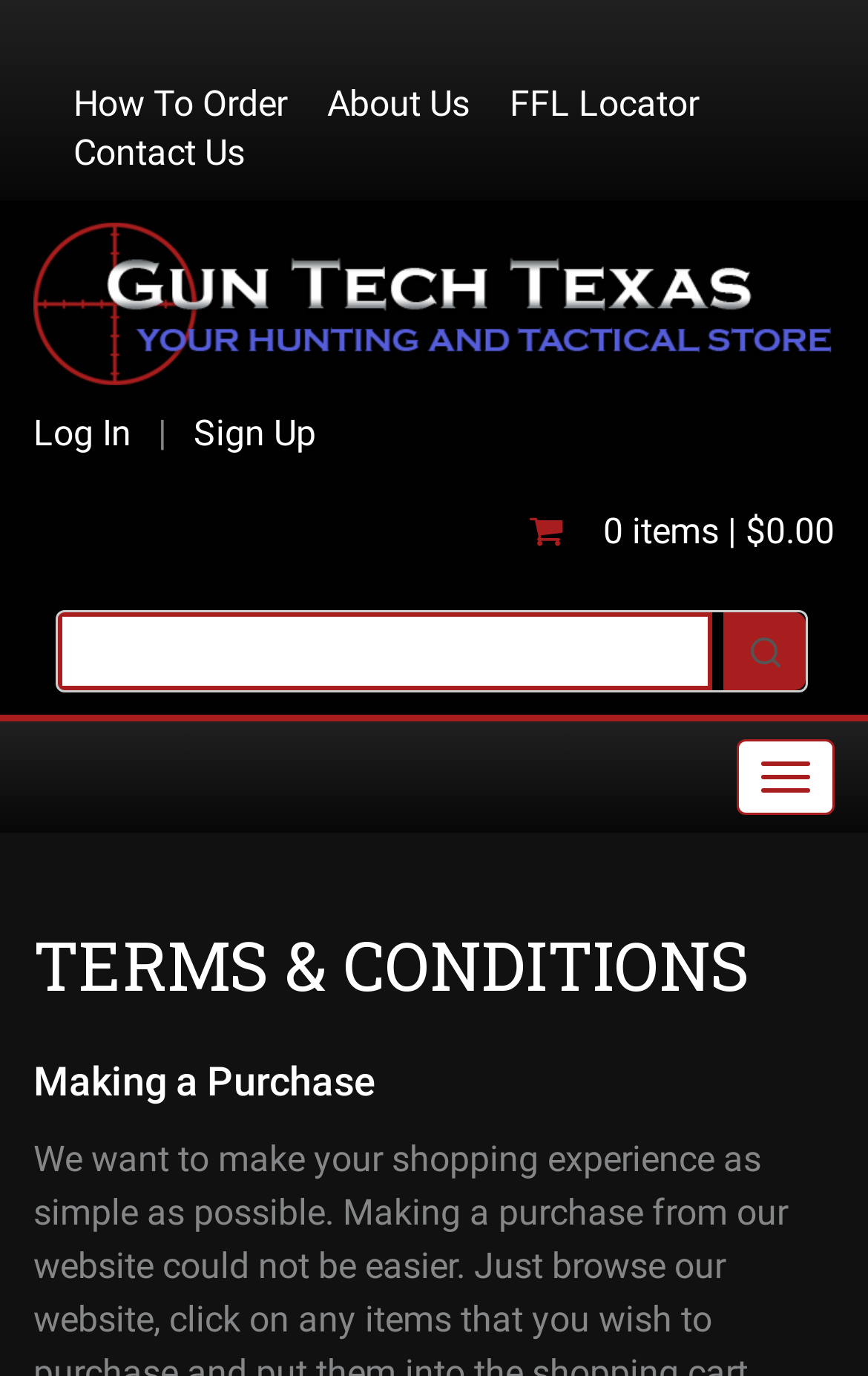Generate an in-depth caption that captures all aspects of the webpage.

The webpage is about the terms and conditions of Gun Tech, with a focus on making online ordering easy for customers. At the top left, there is a logo of Gun Tech Texas, accompanied by a link to the same. To the right of the logo, there are links to log in and sign up, separated by a vertical bar. 

Below the logo, there is a navigation menu with links to "How To Order", "About Us", "FFL Locator", and "Contact Us". These links are aligned horizontally and take up about half of the screen width. 

On the top right, there is a shopping cart icon with a notification that there are 0 items in the cart, with a total cost of $0.00. Next to the cart icon, there is a search bar where users can enter keywords, accompanied by a "Go" button.

Below the navigation menu, there is a toggle button to navigate the page. When clicked, it reveals a header section with two headings: "TERMS & CONDITIONS" and "Making a Purchase". These headings are stacked vertically and take up the full screen width.

The overall content of the page is focused on providing information about Gun Tech's terms and policies, with a goal of making online ordering easy and convenient for customers.